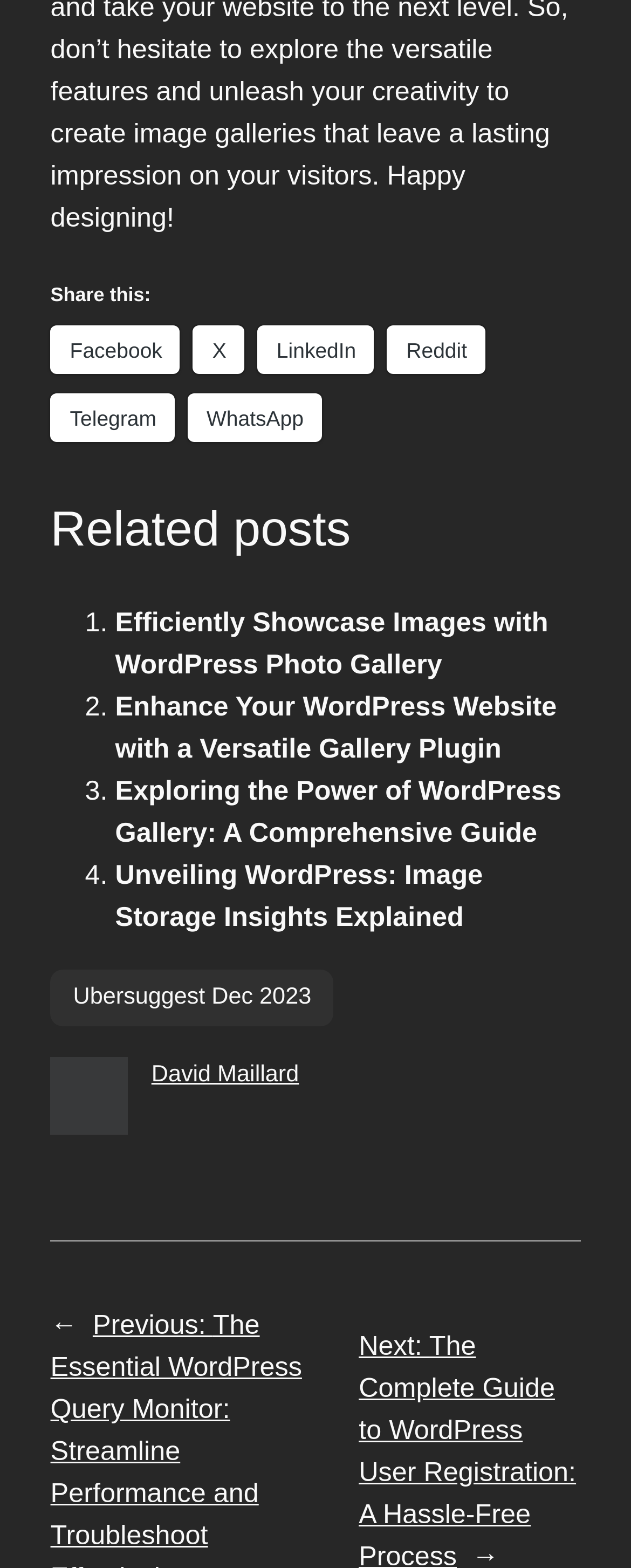Could you locate the bounding box coordinates for the section that should be clicked to accomplish this task: "View related post 1".

[0.183, 0.387, 0.869, 0.433]